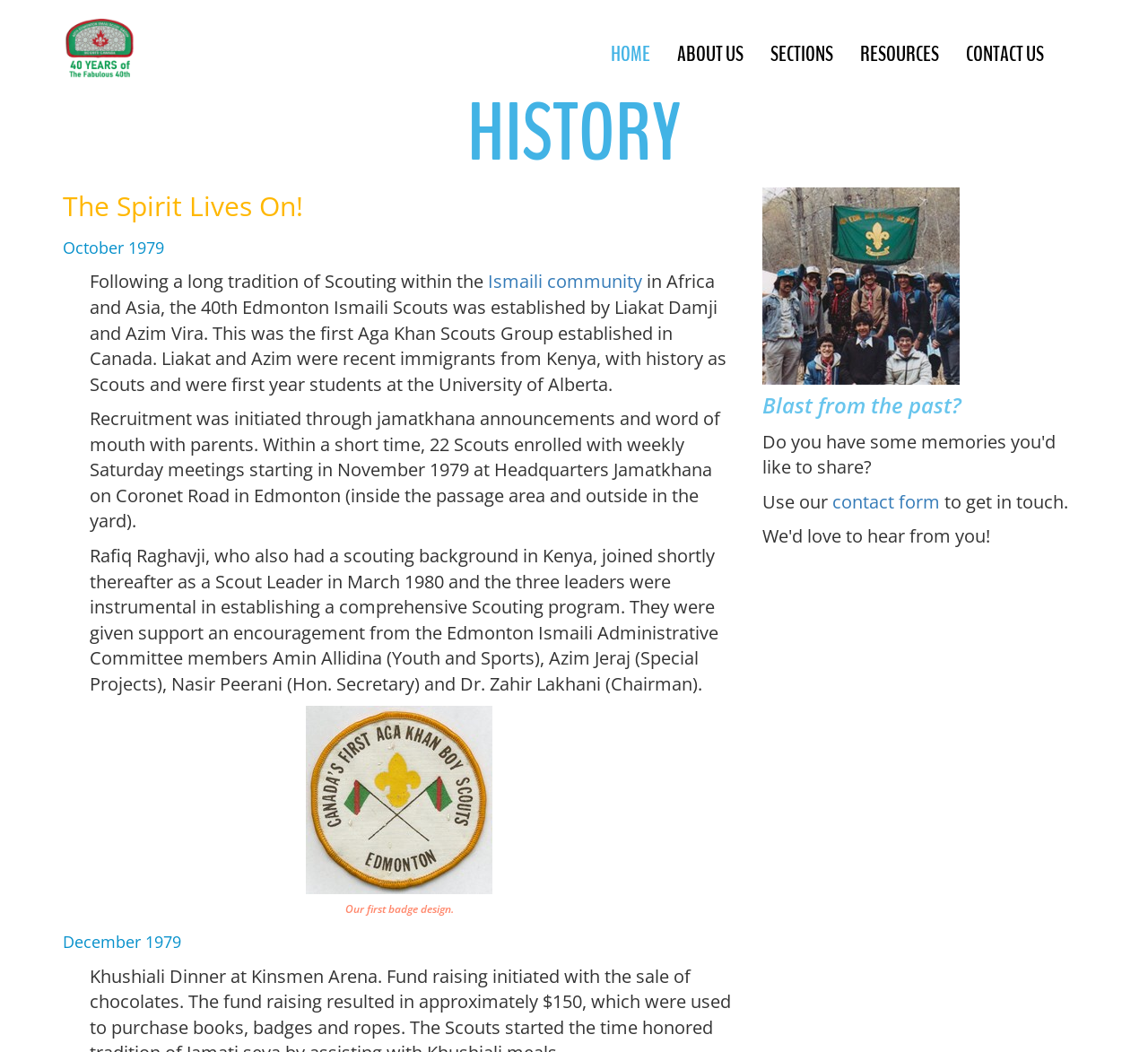Using the provided element description "resources", determine the bounding box coordinates of the UI element.

[0.738, 0.031, 0.83, 0.072]